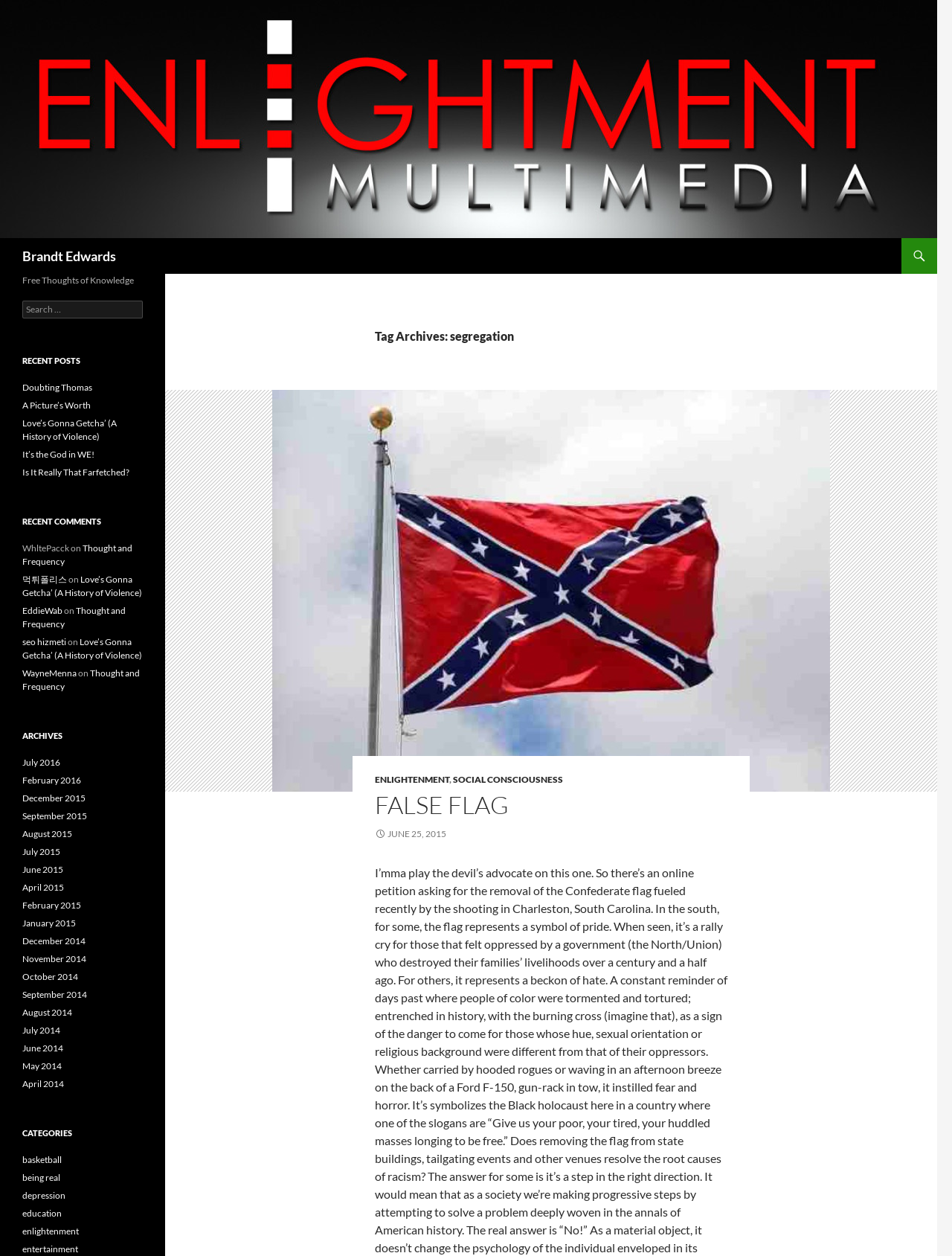What is the date of the post 'FALSE FLAG'?
Can you provide an in-depth and detailed response to the question?

The date of the post 'FALSE FLAG' can be found next to the title, which is written as 'uf303 JUNE 25, 2015'.